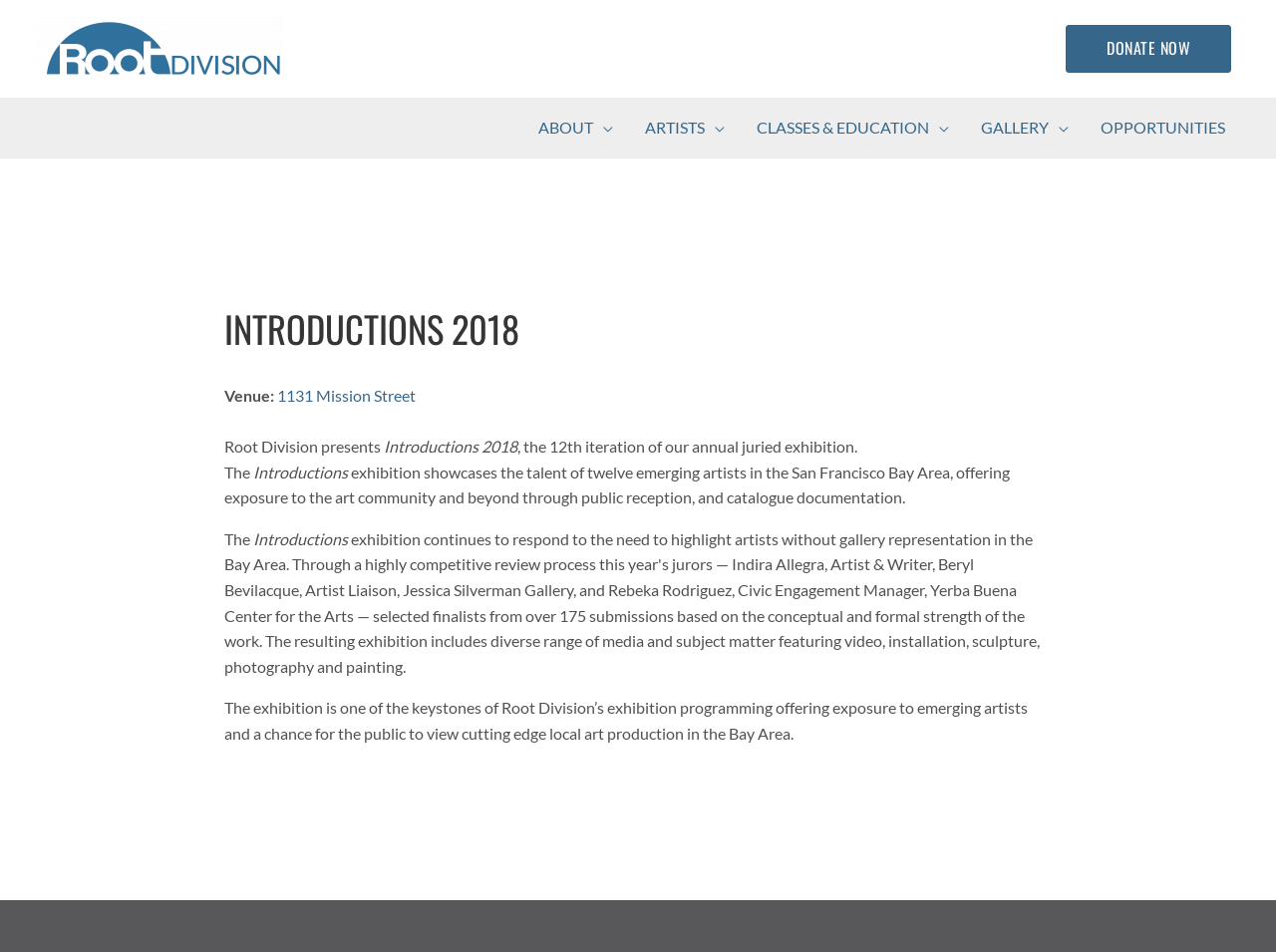Utilize the details in the image to give a detailed response to the question: What is the address of the venue?

The question asks for the address of the venue. By looking at the webpage, we can see that there is a link '1131 Mission Street' below the 'Venue:' text, which suggests that it is the address of the venue.